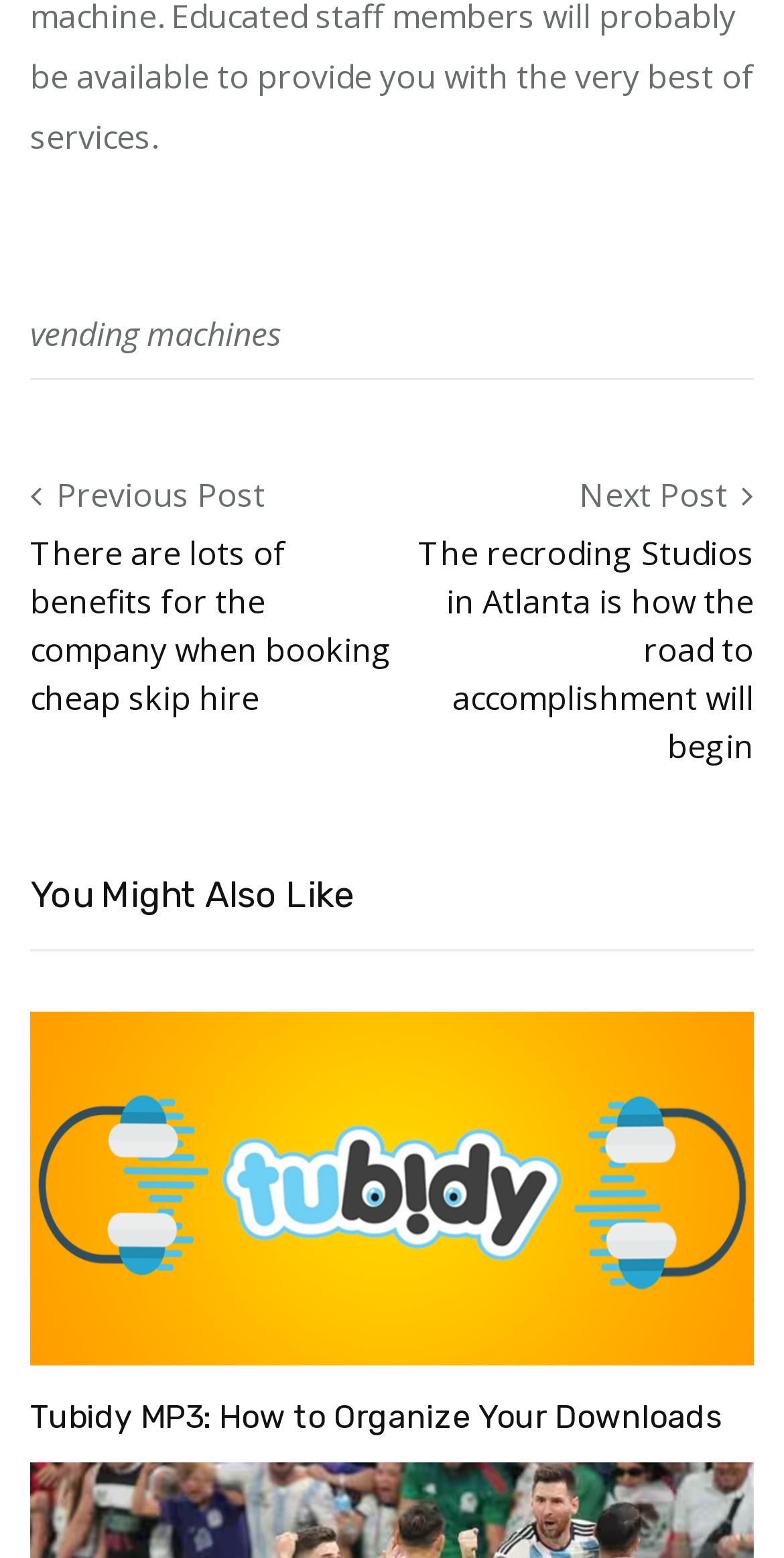Please answer the following question using a single word or phrase: 
What is the text above the 'Previous Post' button?

Post navigation